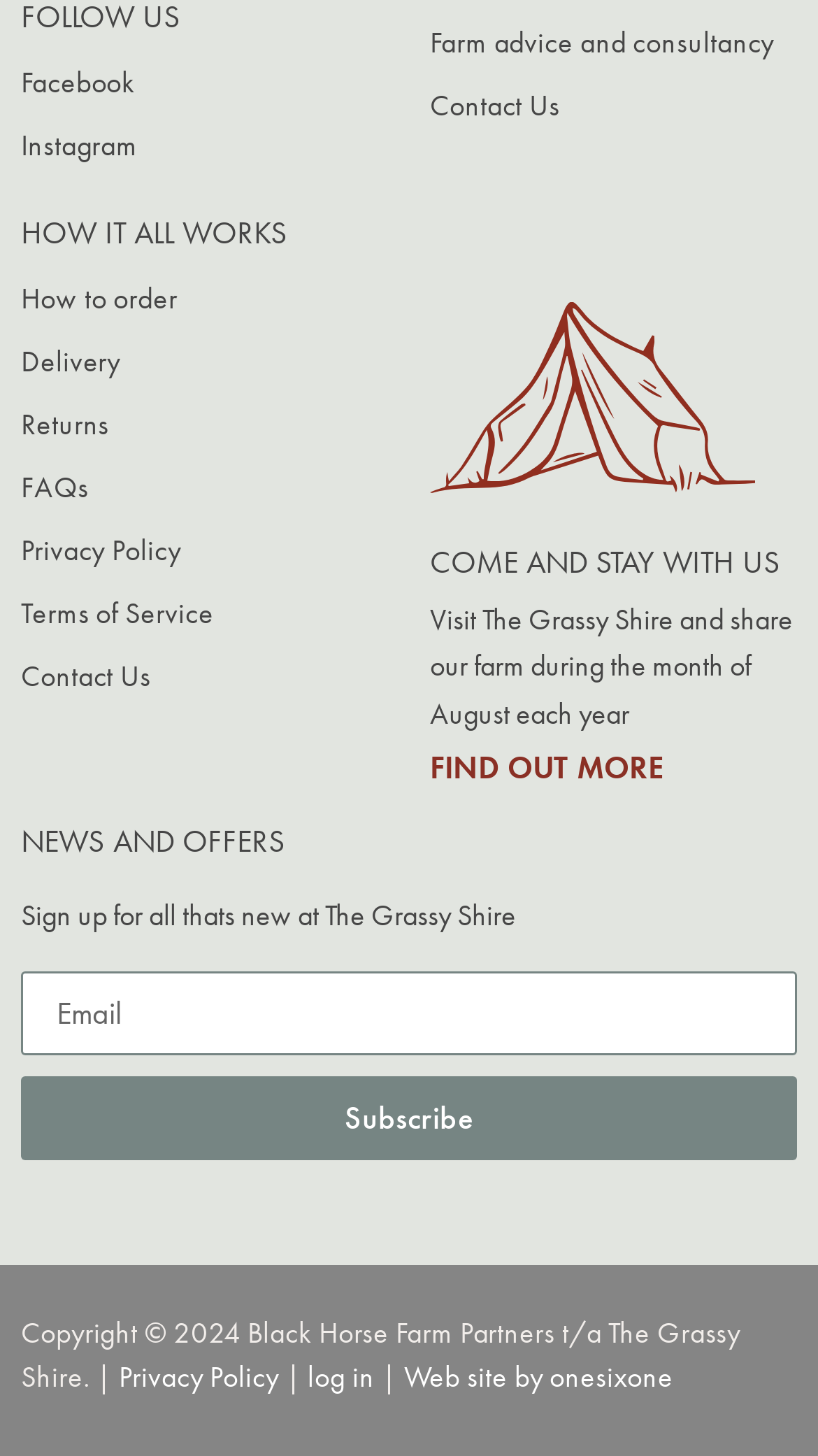Please provide the bounding box coordinate of the region that matches the element description: aria-label="Toggle navigation". Coordinates should be in the format (top-left x, top-left y, bottom-right x, bottom-right y) and all values should be between 0 and 1.

None